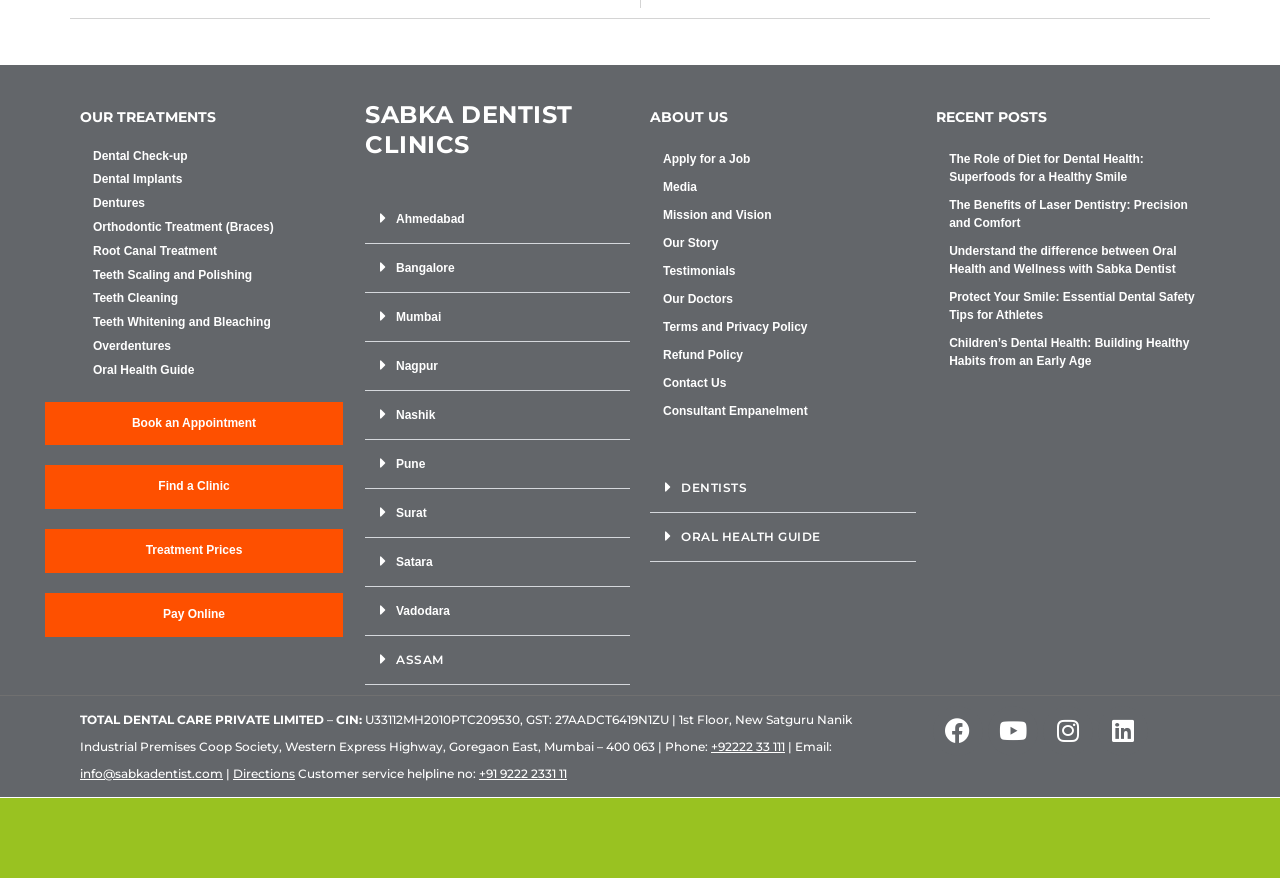Refer to the image and provide a thorough answer to this question:
How can I book an appointment?

The webpage provides a link 'Book an Appointment' which can be used to book an appointment with Sabka Dentist. This link is located below the 'OUR TREATMENTS' section.